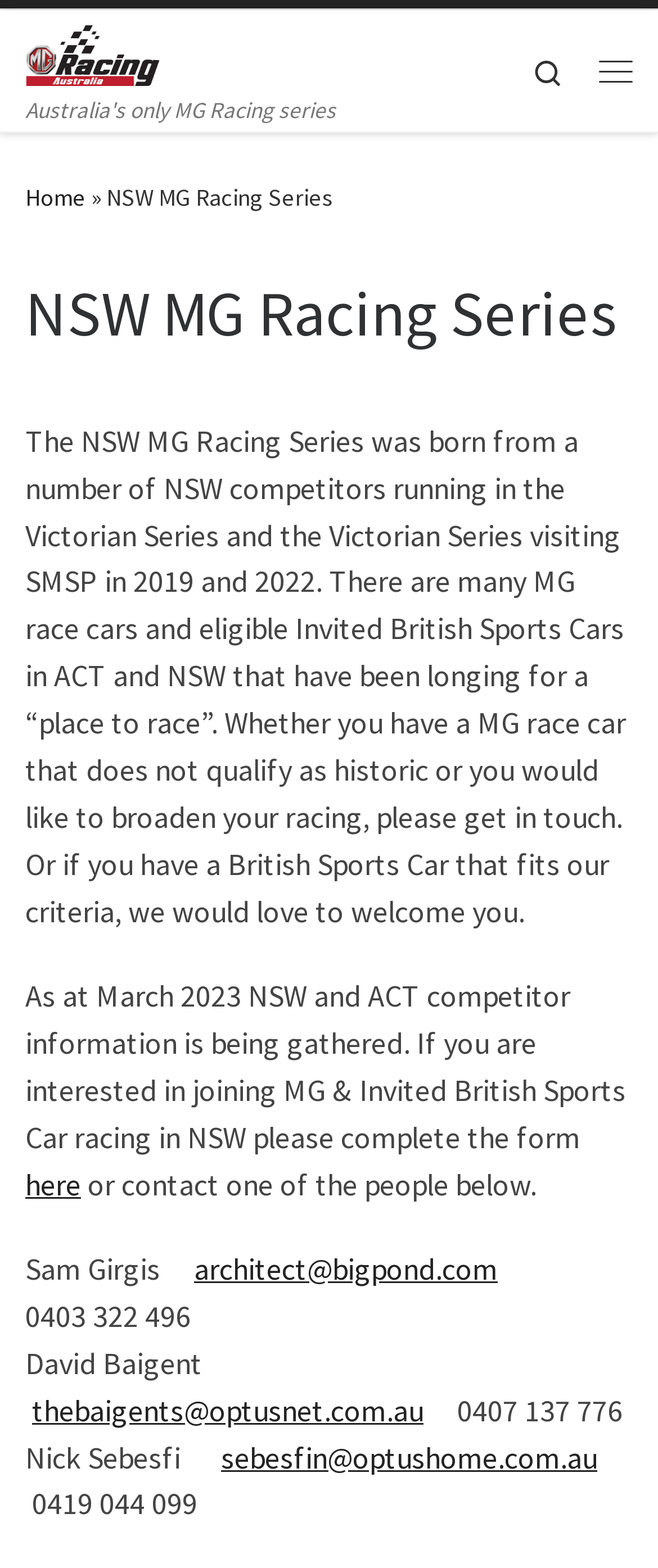Using the element description: "thebaigents@optusnet.com.au", determine the bounding box coordinates for the specified UI element. The coordinates should be four float numbers between 0 and 1, [left, top, right, bottom].

[0.049, 0.887, 0.644, 0.912]